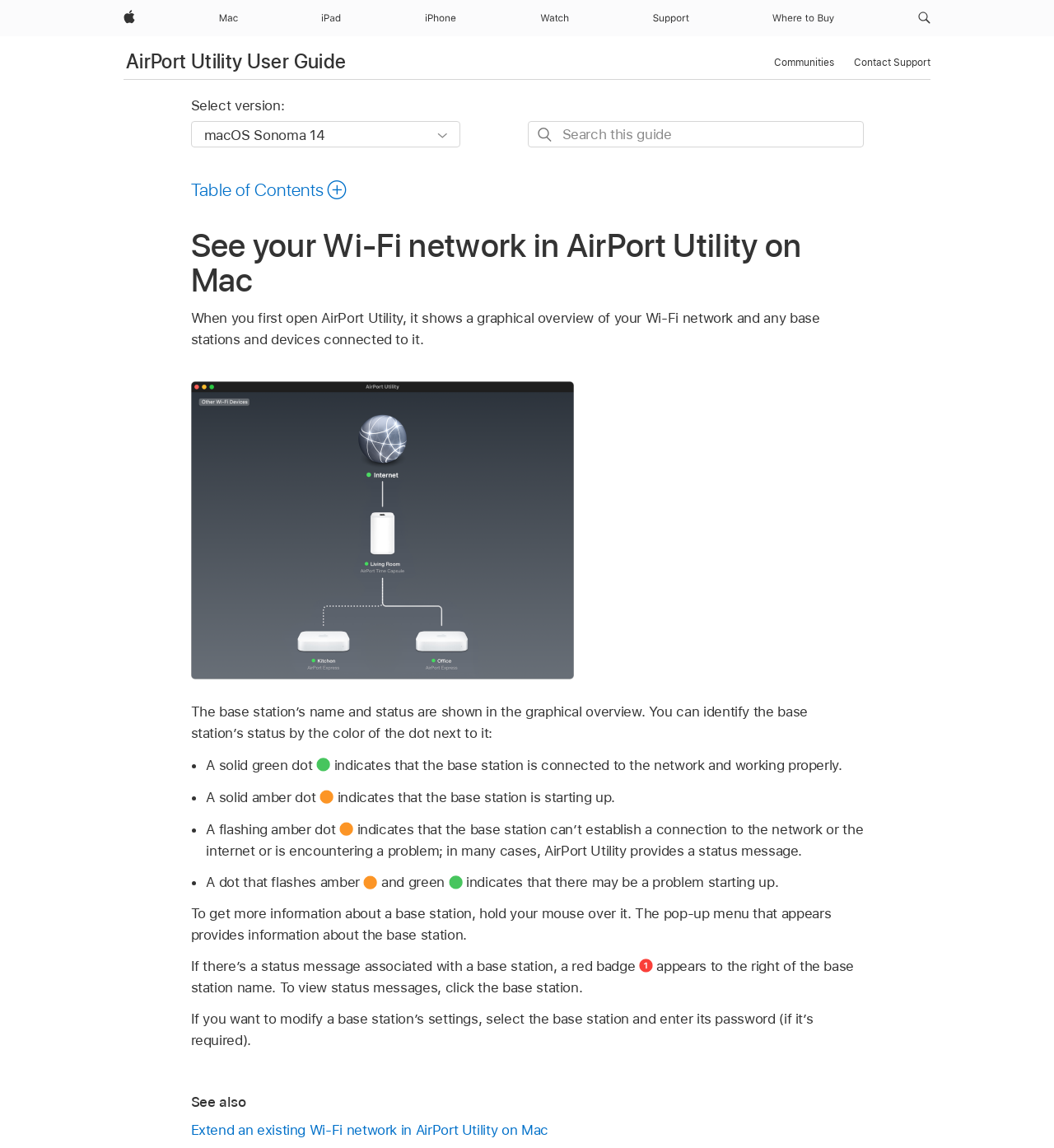Use a single word or phrase to respond to the question:
How can you view status messages?

Click the base station